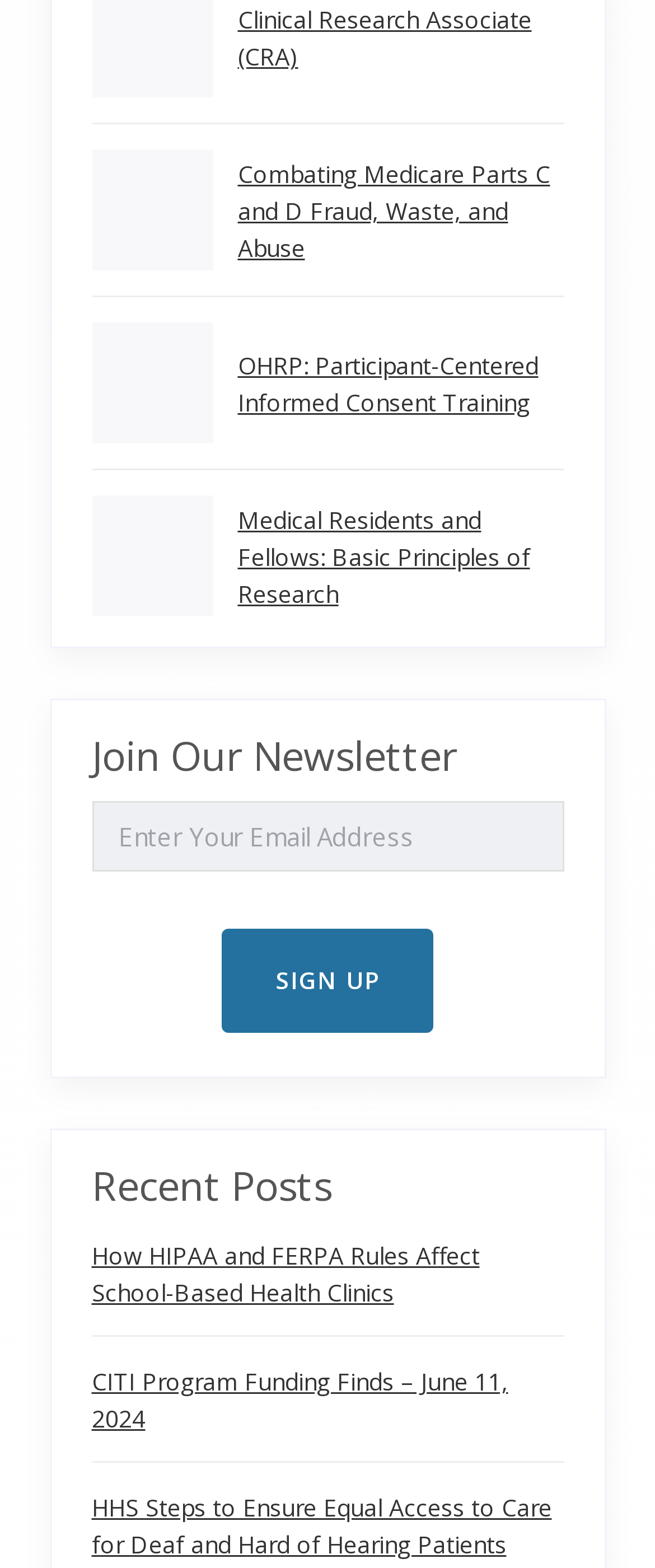Examine the image carefully and respond to the question with a detailed answer: 
What is the topic of the first link?

The first link on the webpage has the text 'Clinical Research Associate (CRA)' which suggests that the topic of this link is related to Clinical Research Associate.